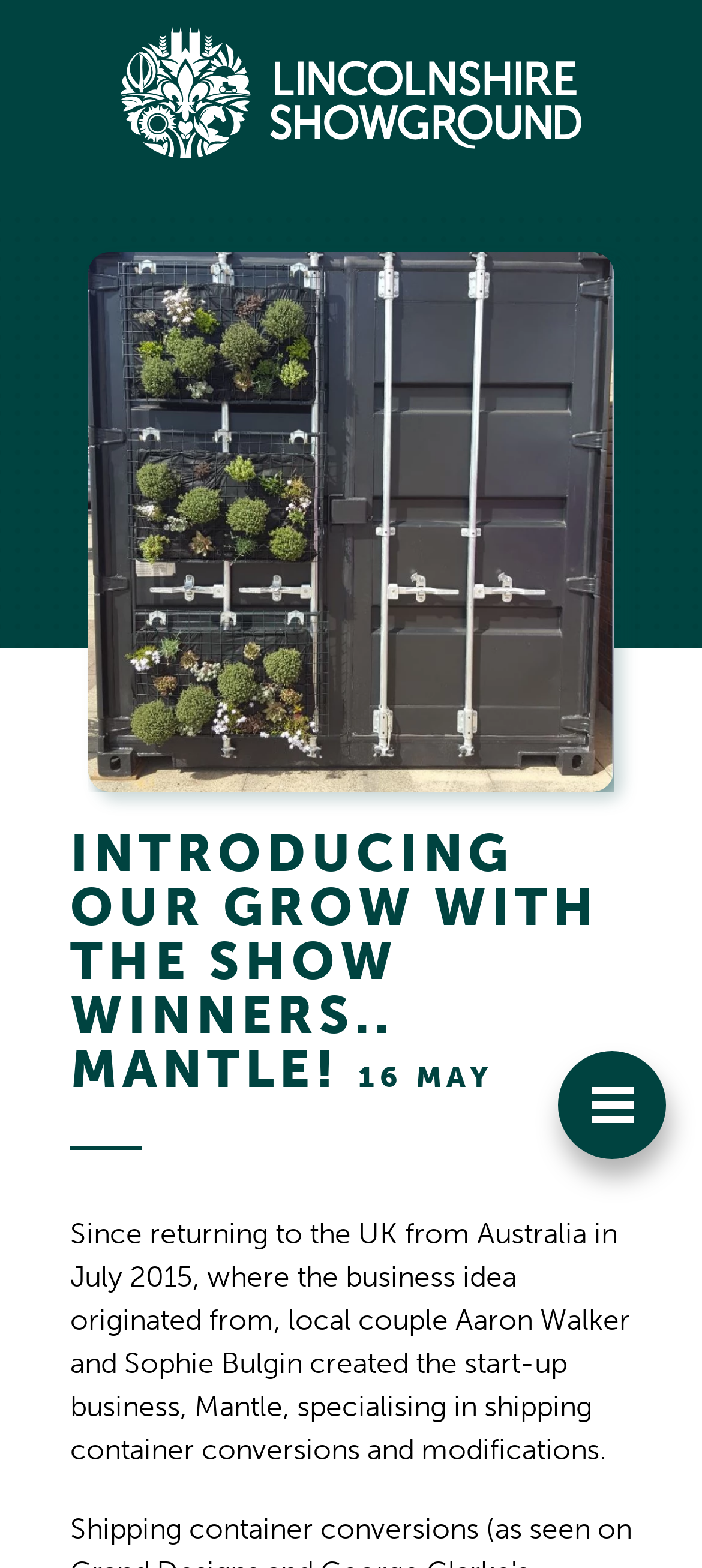Please find and report the primary heading text from the webpage.

INTRODUCING OUR GROW WITH THE SHOW WINNERS.. MANTLE! 16 MAY